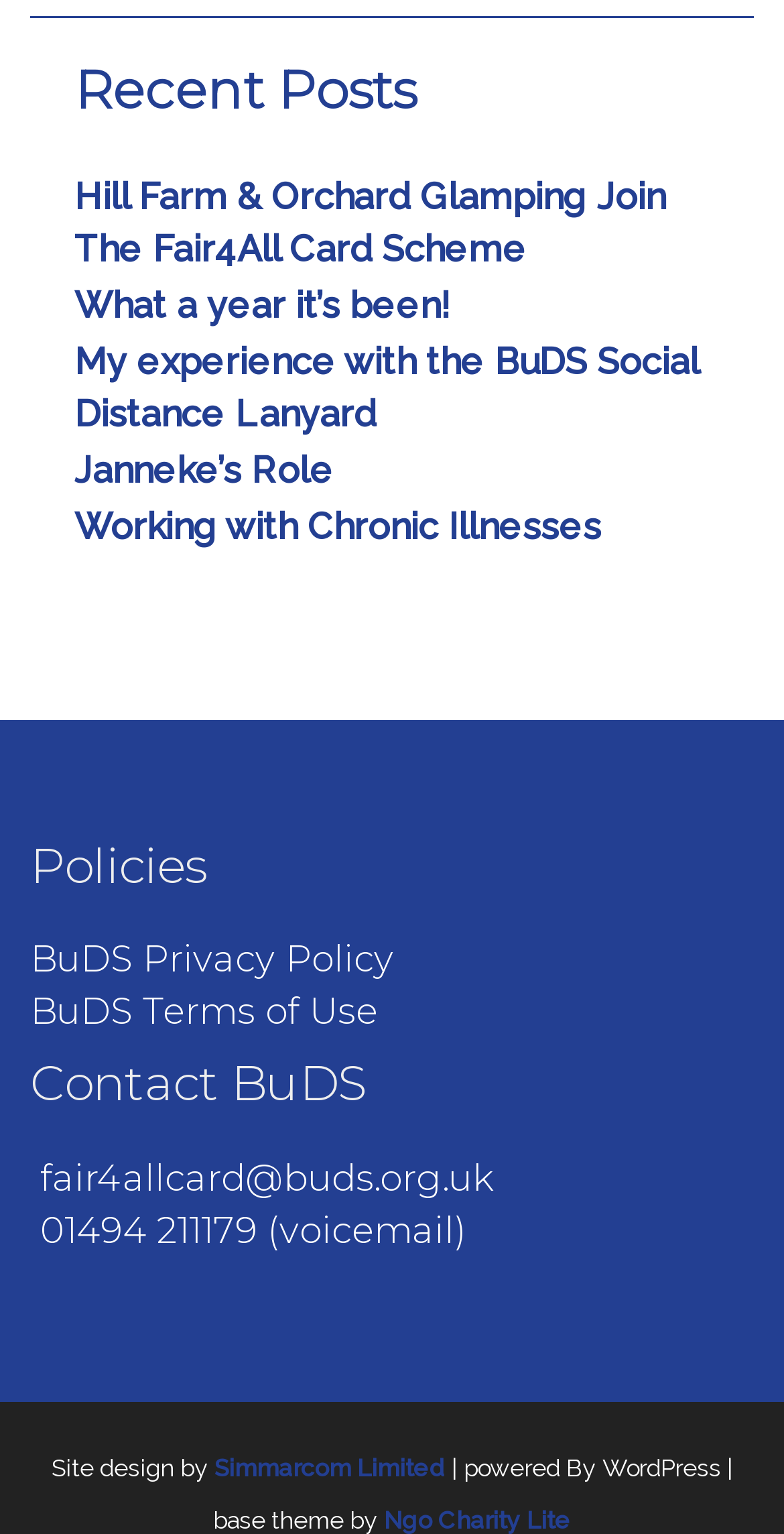How many links are there in the Recent Posts section?
Relying on the image, give a concise answer in one word or a brief phrase.

5